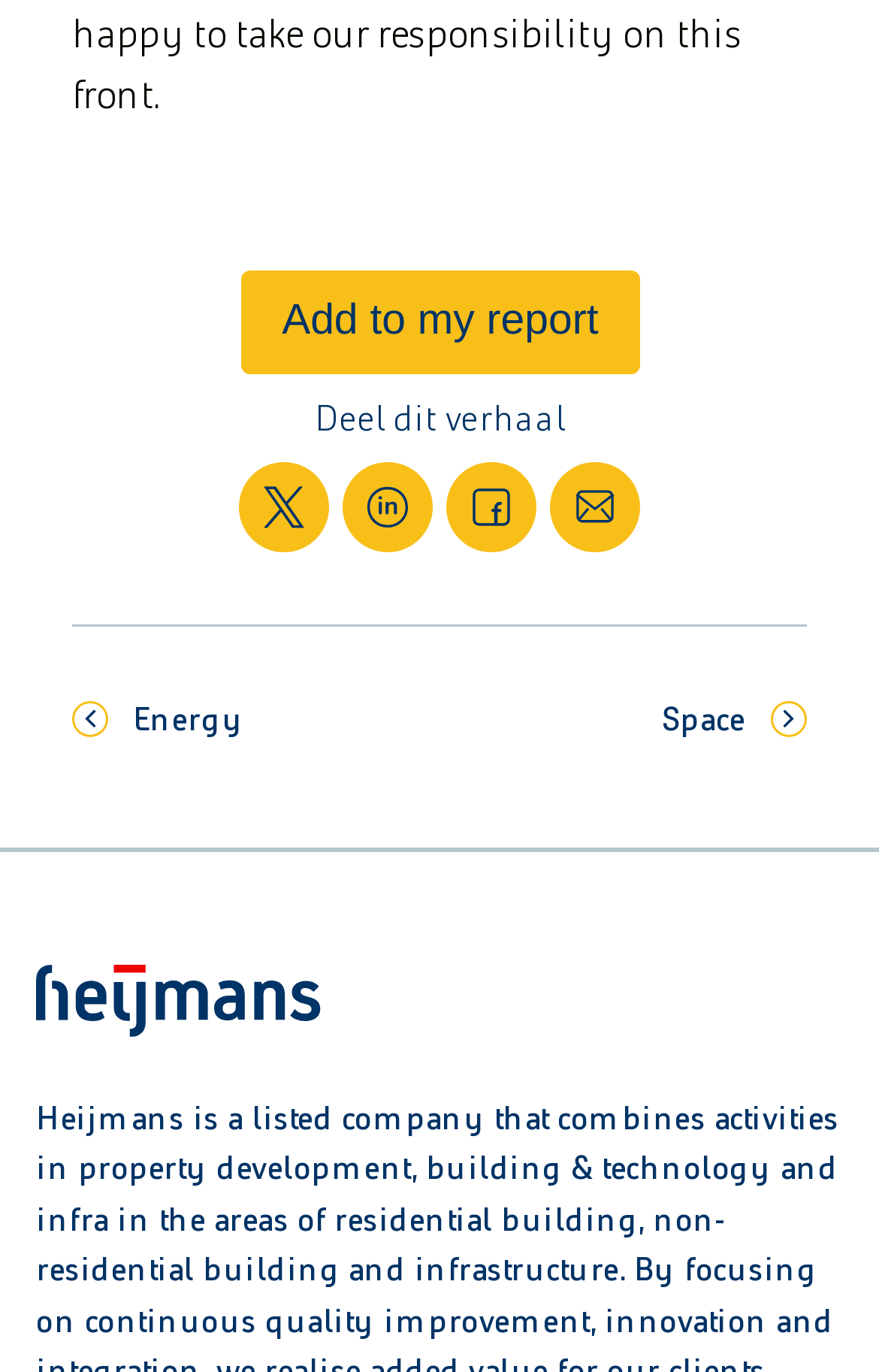How many navigation options are available for articles?
Observe the image and answer the question with a one-word or short phrase response.

3